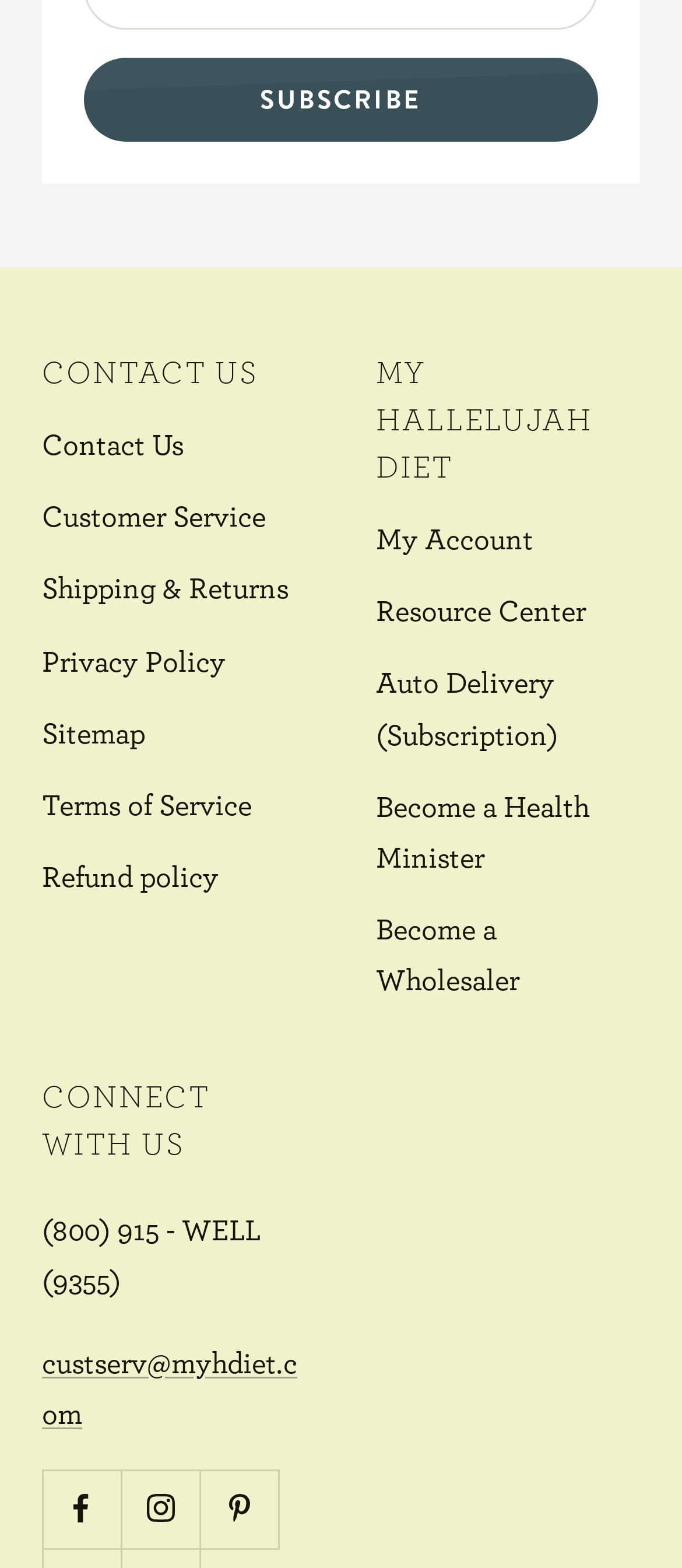Give a one-word or one-phrase response to the question: 
How many social media platforms can you follow the diet program on?

3